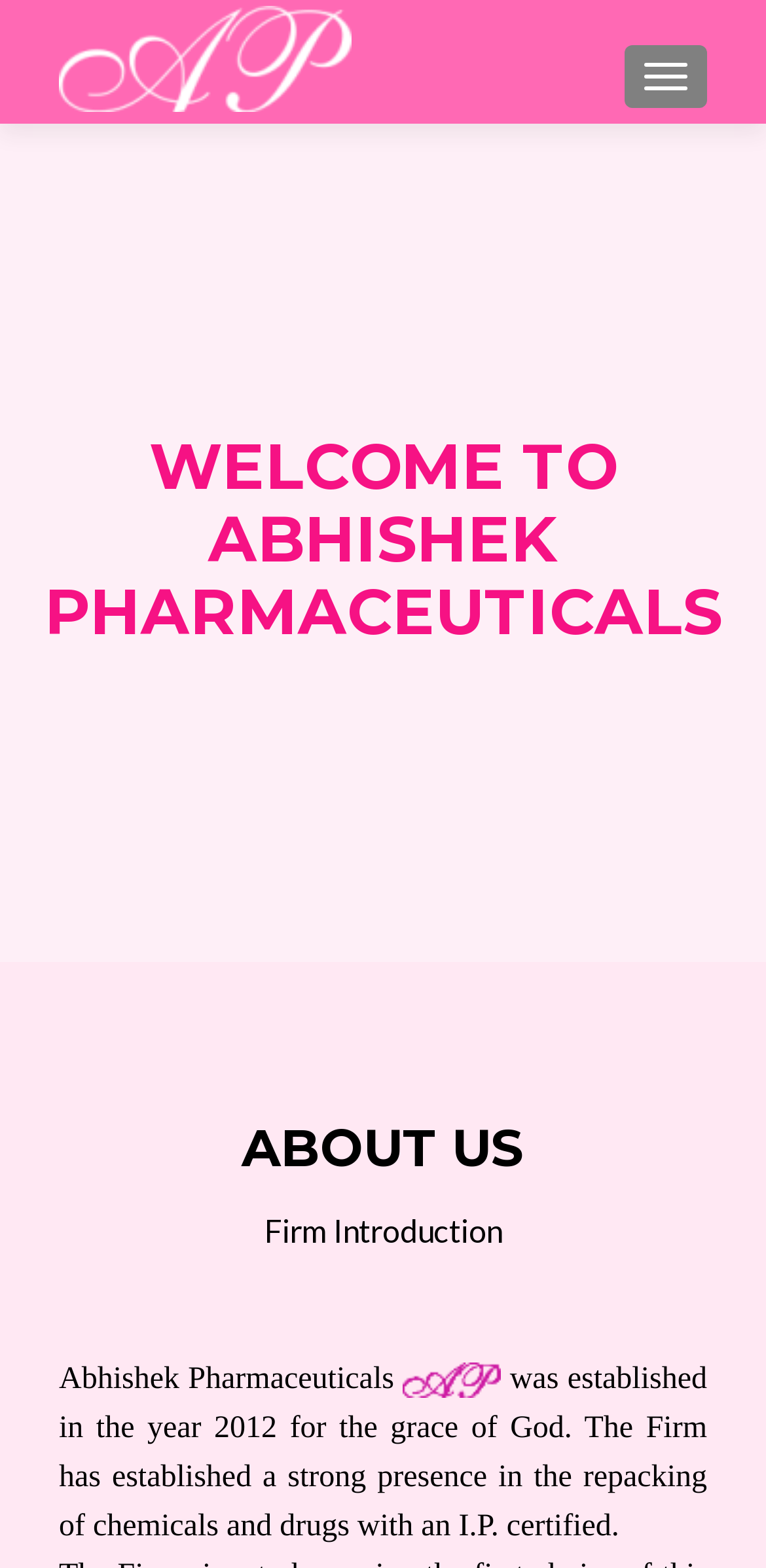What is the name of the firm?
Please interpret the details in the image and answer the question thoroughly.

The name of the firm can be found in multiple places on the webpage, including the logo image, the link at the top, and the static text at the bottom.